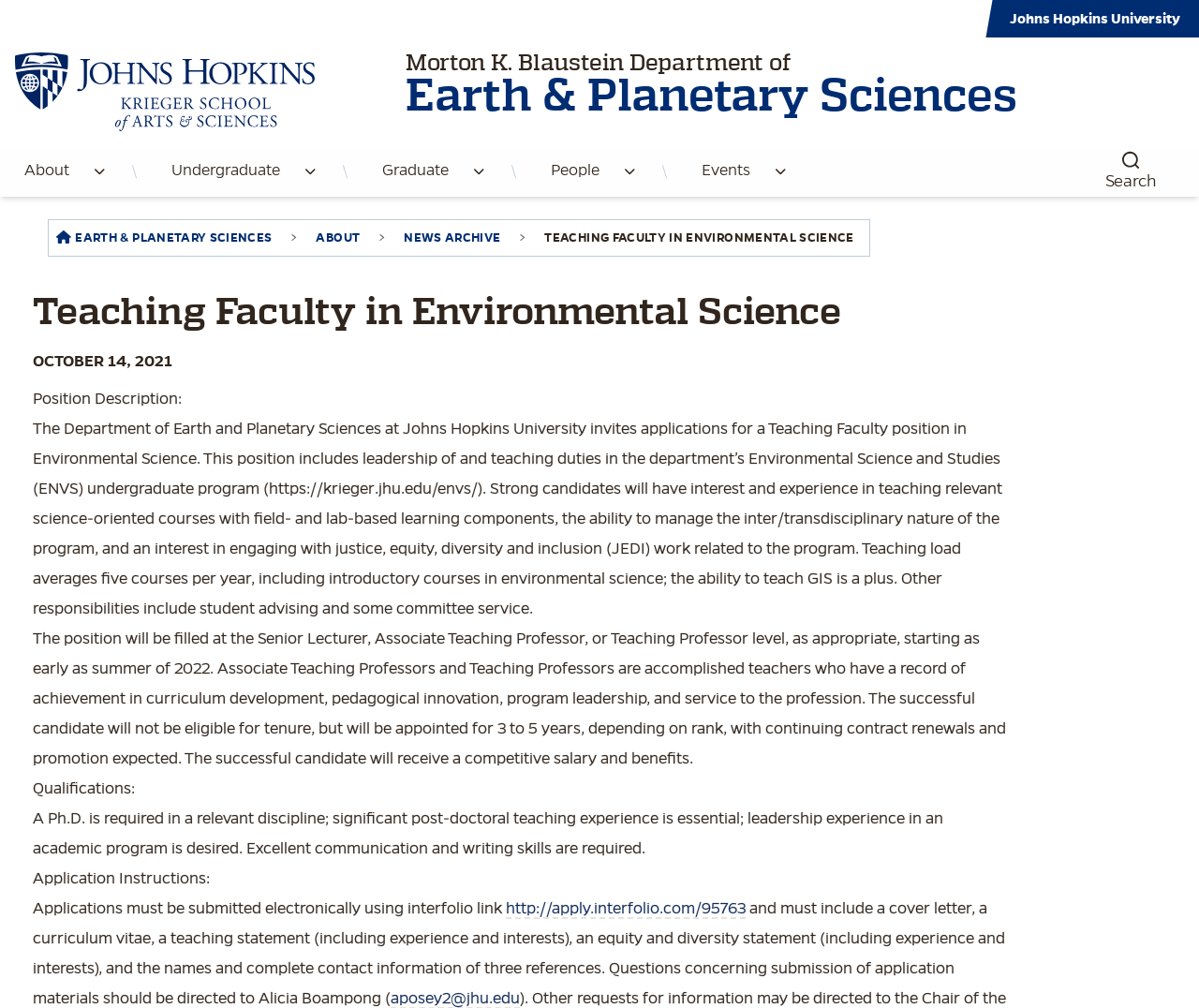Provide a short, one-word or phrase answer to the question below:
What is the required degree for the position?

Ph.D.